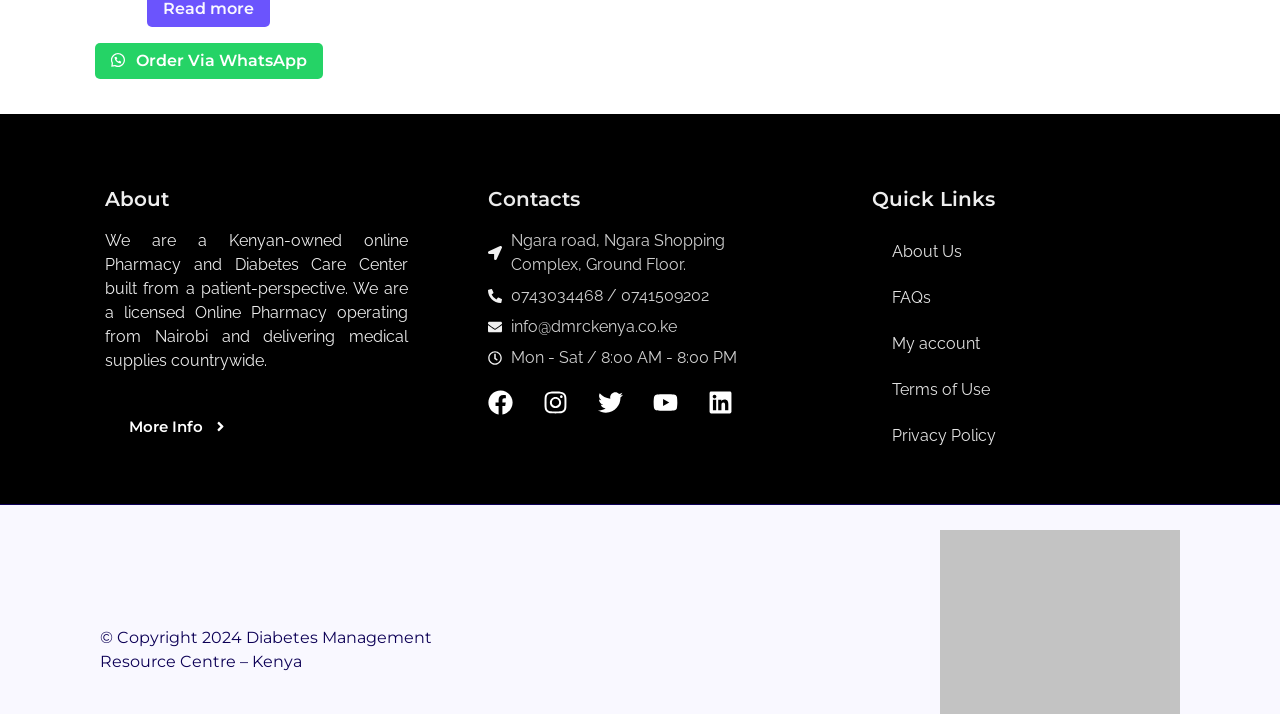What is the copyright year of the webpage?
Please respond to the question with a detailed and thorough explanation.

The answer can be found in the StaticText element with the text '© Copyright 2024 Diabetes Management Resource Centre – Kenya' which indicates the copyright year of the webpage.